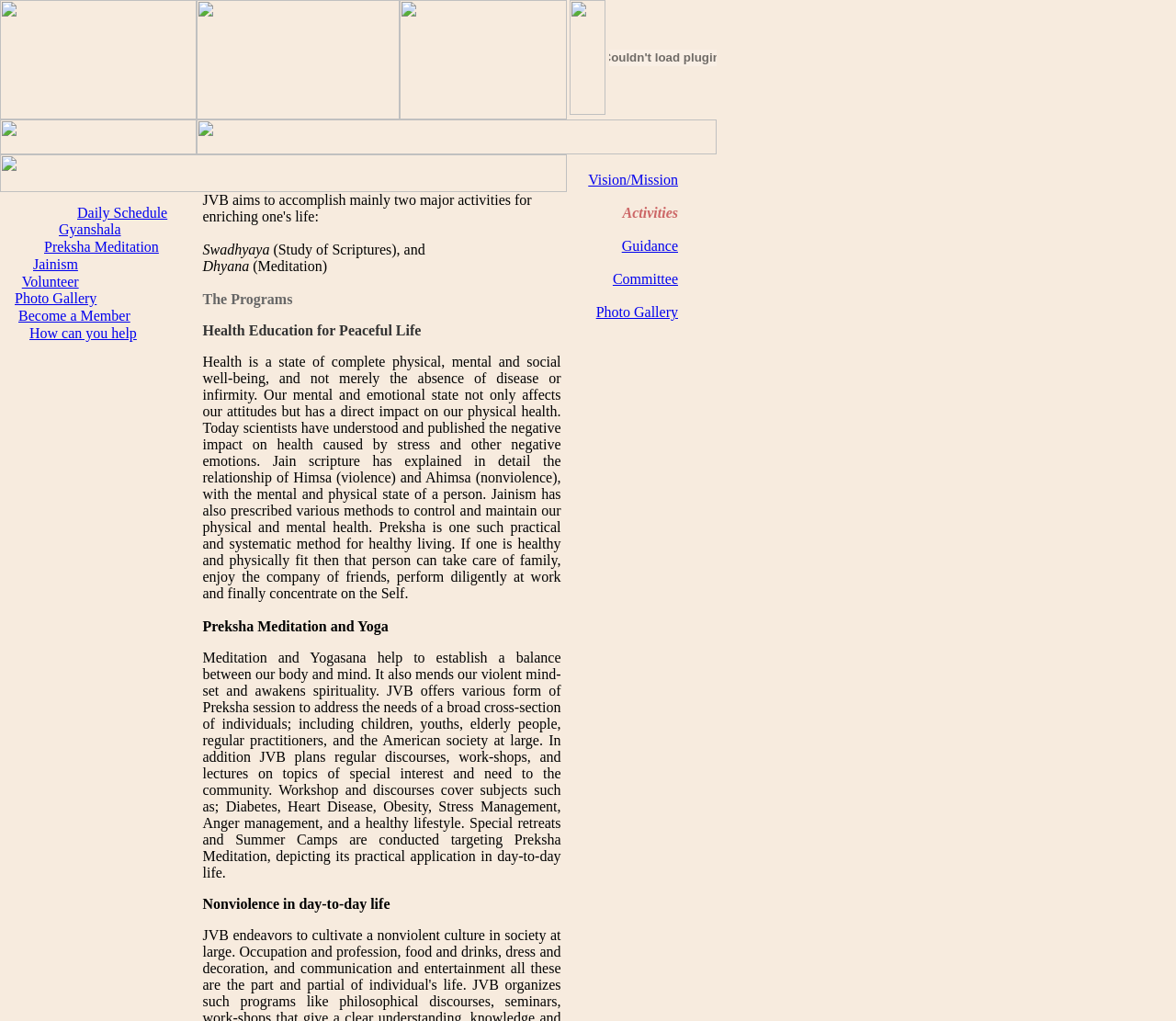Using the details in the image, give a detailed response to the question below:
What is the main purpose of JVB?

According to the webpage, JVB aims to accomplish mainly two major activities for enriching one's life: Swadhyaya (Study of Scriptures), and Dhyana (Meditation). This information is obtained from the text in the LayoutTableCell element with the bounding box coordinates [0.167, 0.188, 0.482, 0.606].